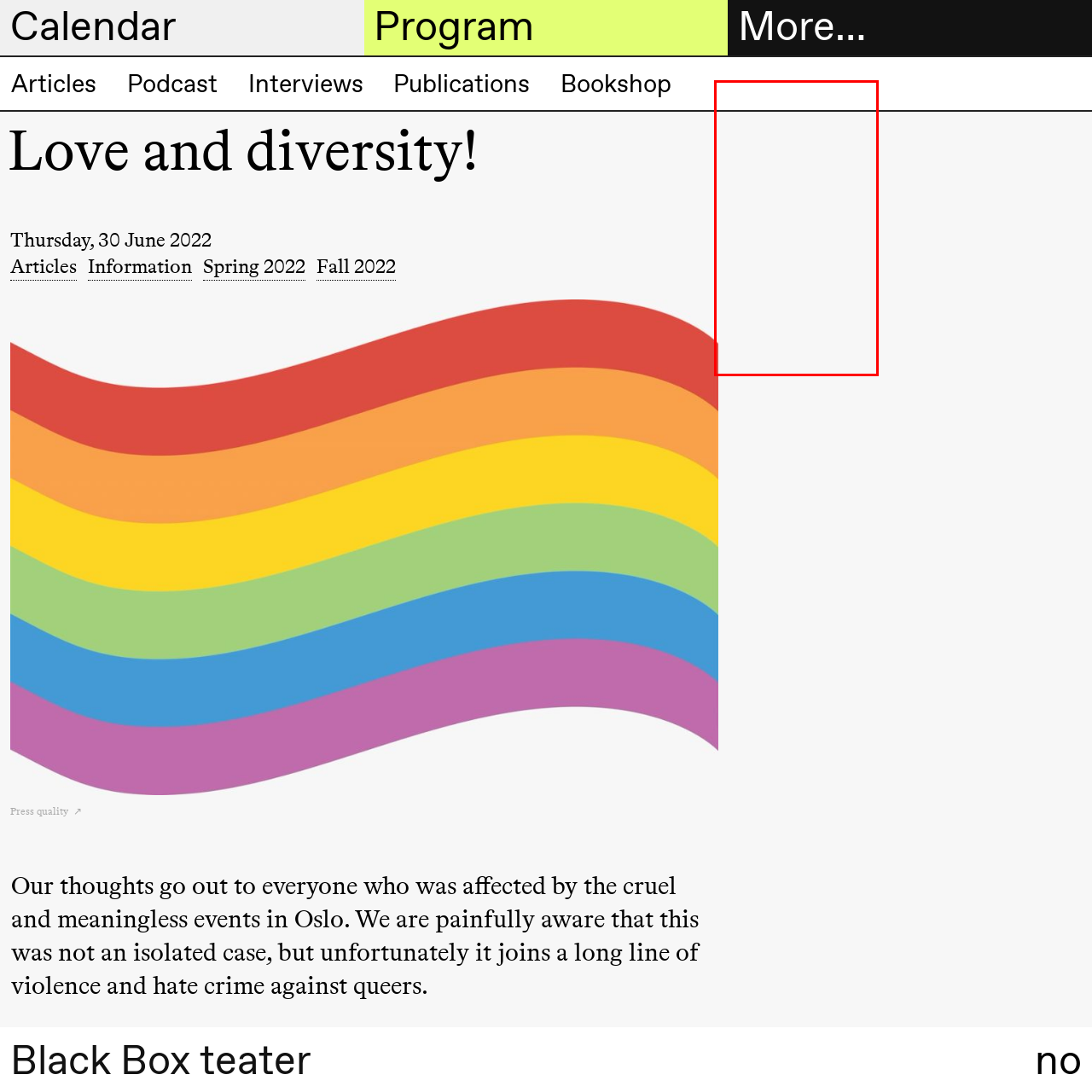Offer a comprehensive description of the image enclosed by the red box.

The image features a minimalistic design element, predominantly white in color with a distinctive red accent at the bottom left corner. This visual may serve as a backdrop for textual or graphic content related to the theme of "Love and diversity!" as suggested by the heading on the webpage. The overall aesthetic aligns with contemporary design trends, emphasizing simplicity and bold color contrasts, which could represent the organization's commitment to inclusivity and vibrant community expression. This image might be part of a promotional section for upcoming events, programs, or initiatives associated with the Black Box teater's agenda, particularly highlighting artistic works and social themes.